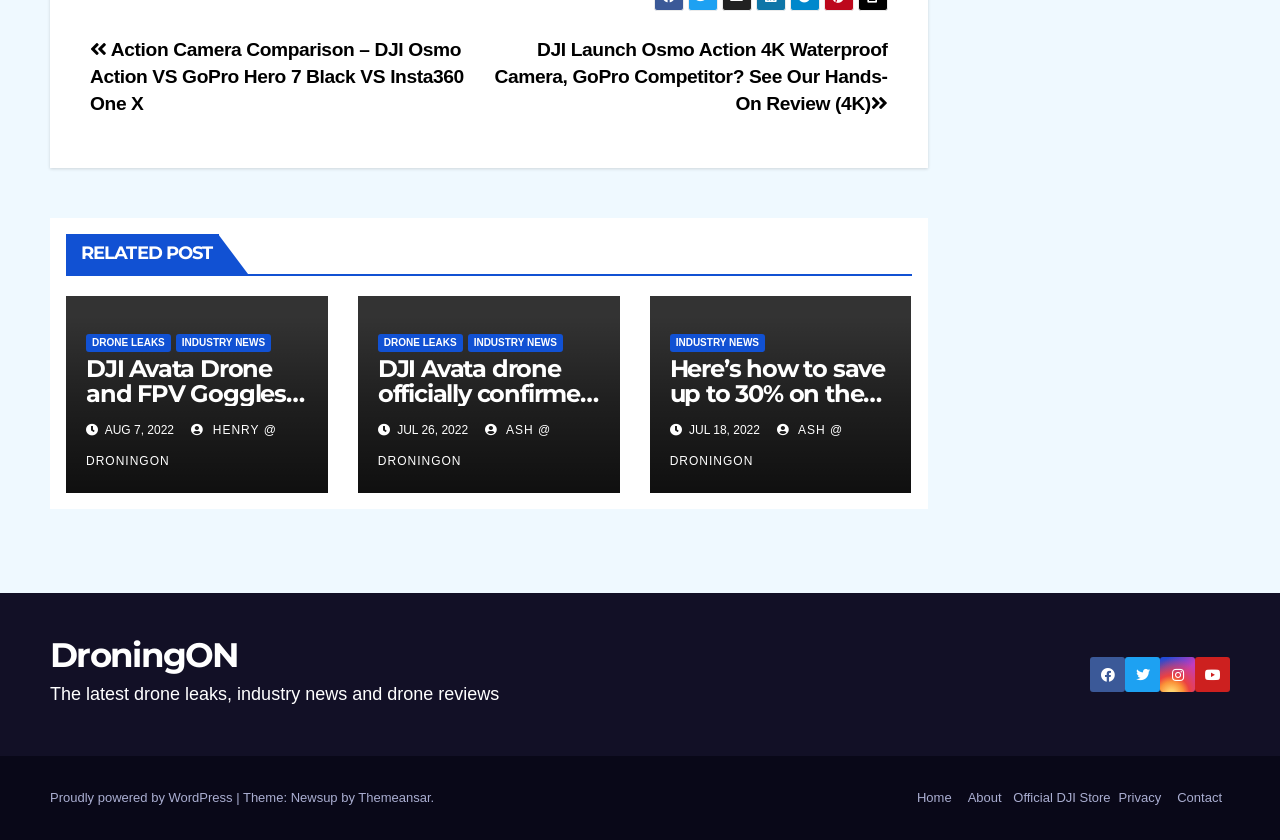Find the bounding box coordinates for the area that should be clicked to accomplish the instruction: "Go to 'Home' page".

[0.71, 0.93, 0.75, 0.97]